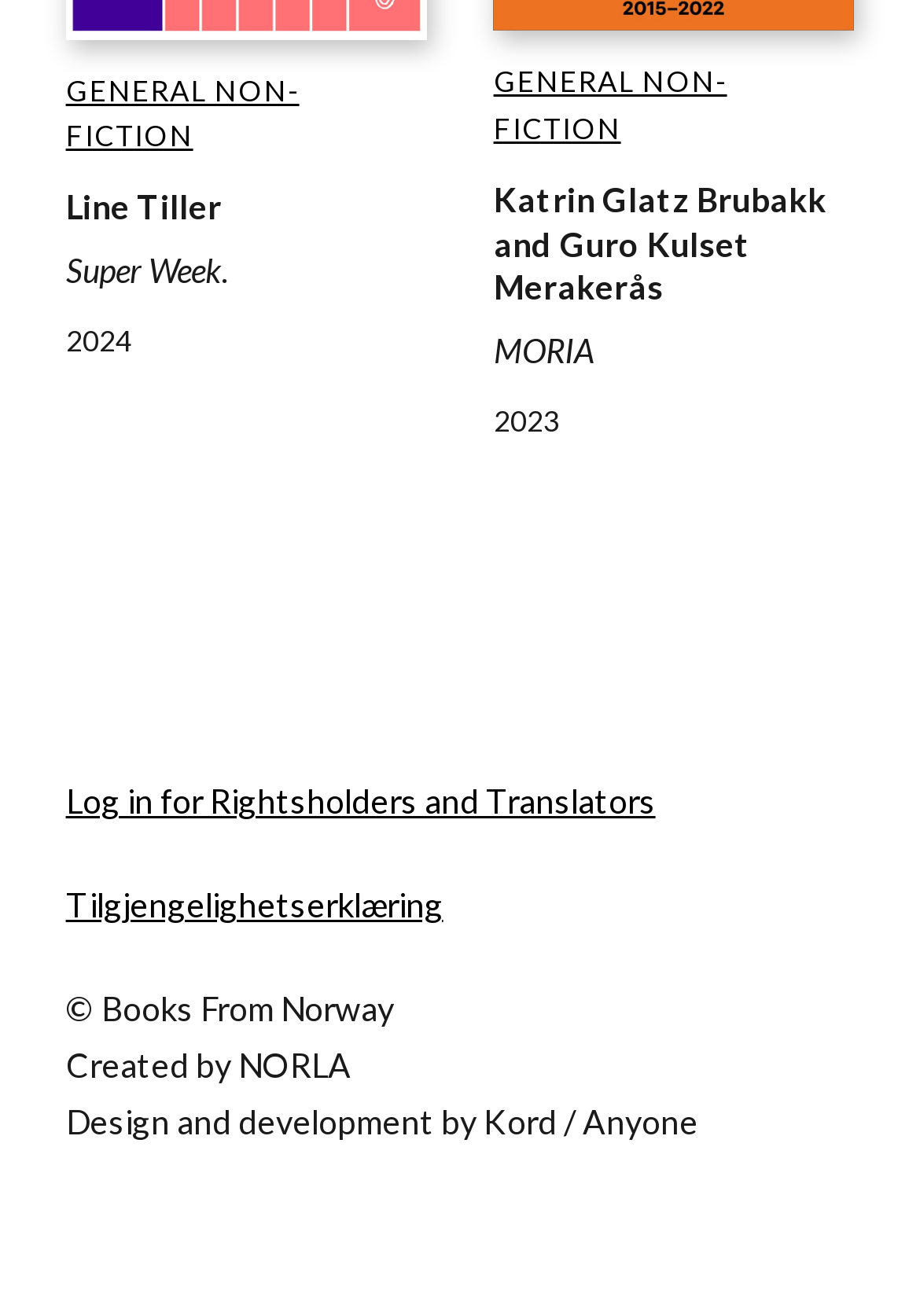Determine the bounding box coordinates of the clickable area required to perform the following instruction: "Visit 'NORLA'". The coordinates should be represented as four float numbers between 0 and 1: [left, top, right, bottom].

[0.259, 0.794, 0.382, 0.824]